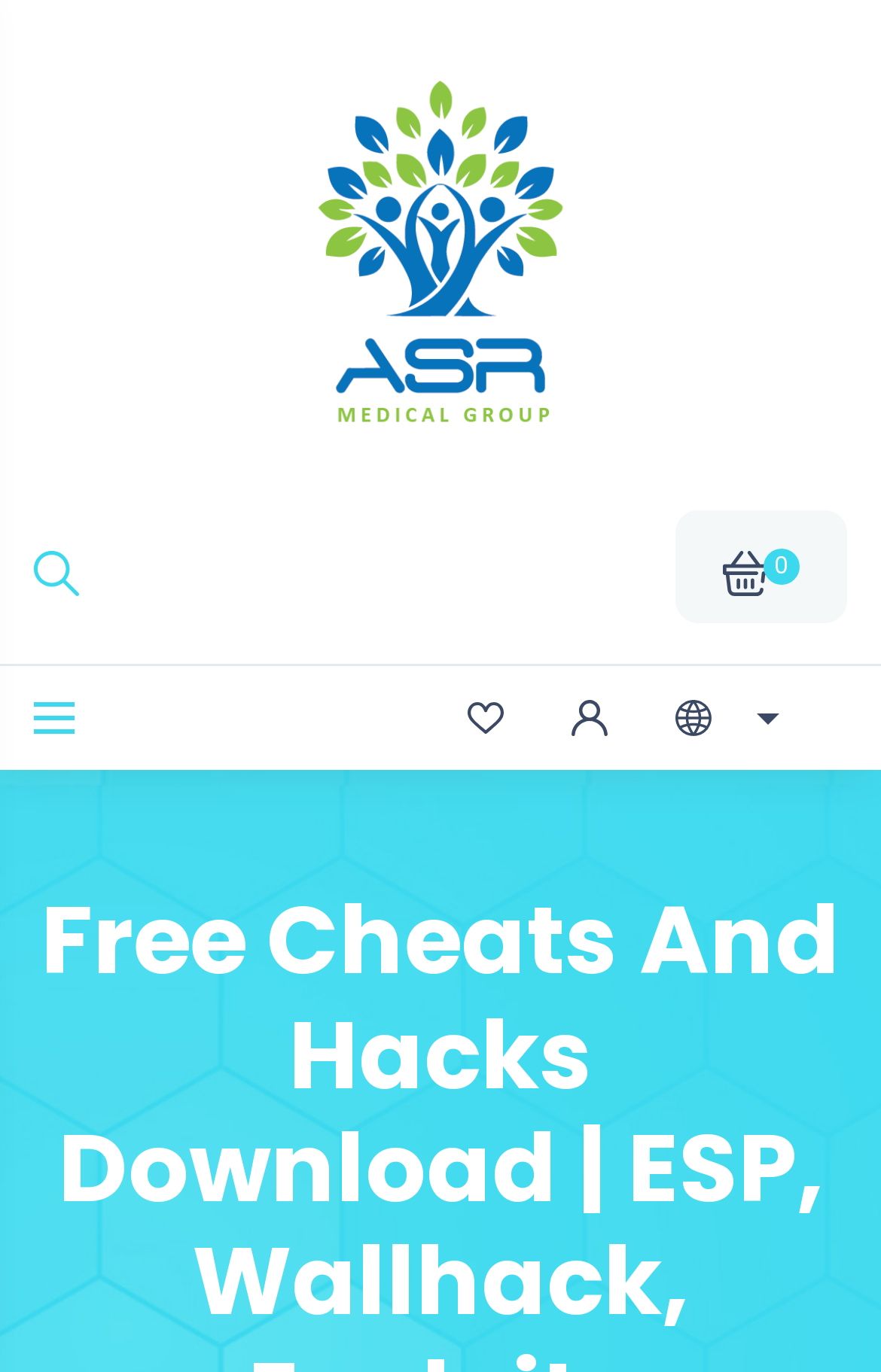Calculate the bounding box coordinates for the UI element based on the following description: "Suggestions and feature requests". Ensure the coordinates are four float numbers between 0 and 1, i.e., [left, top, right, bottom].

None